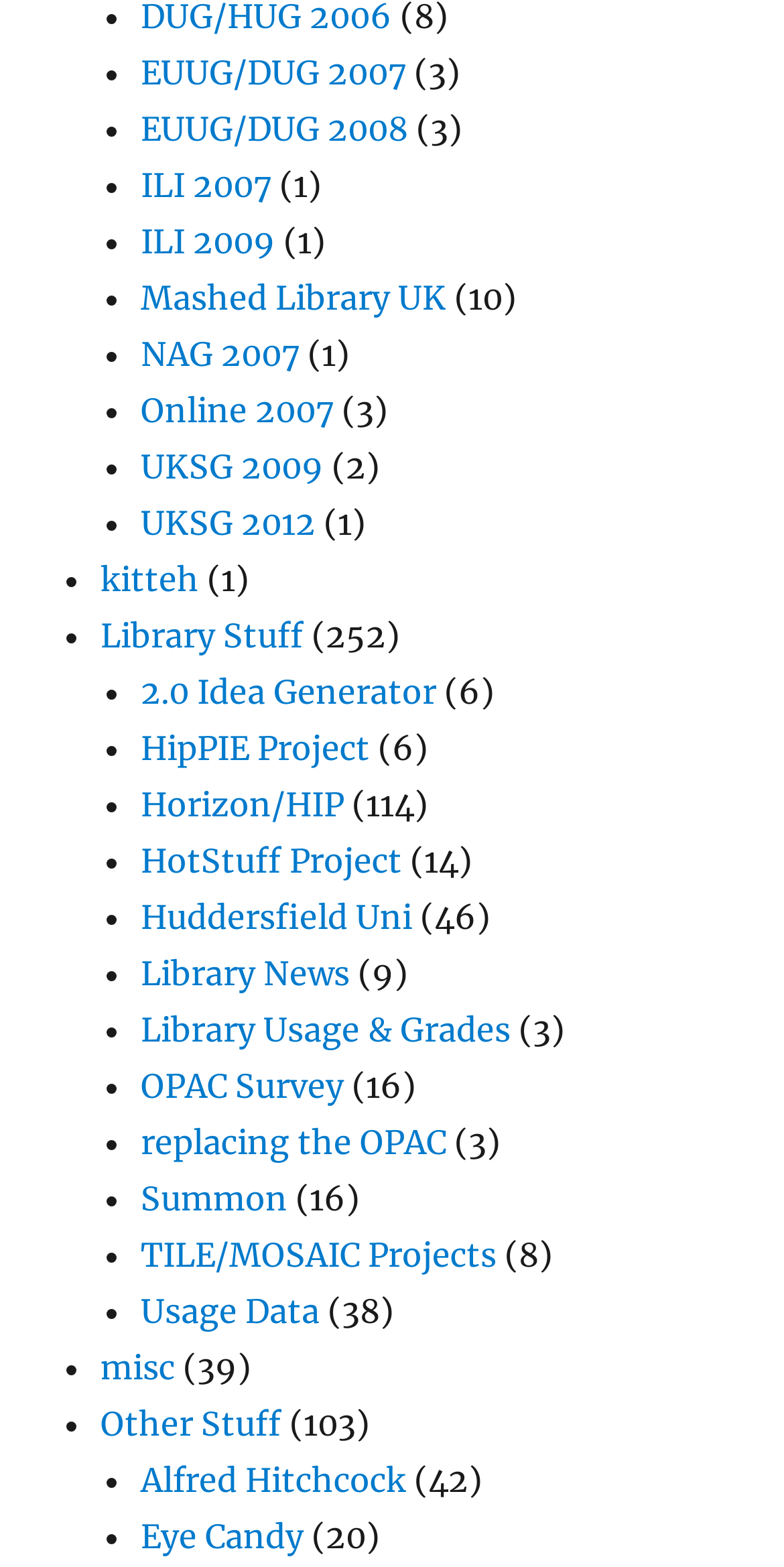Determine the bounding box coordinates of the clickable region to follow the instruction: "go to Library Stuff".

[0.128, 0.393, 0.387, 0.418]